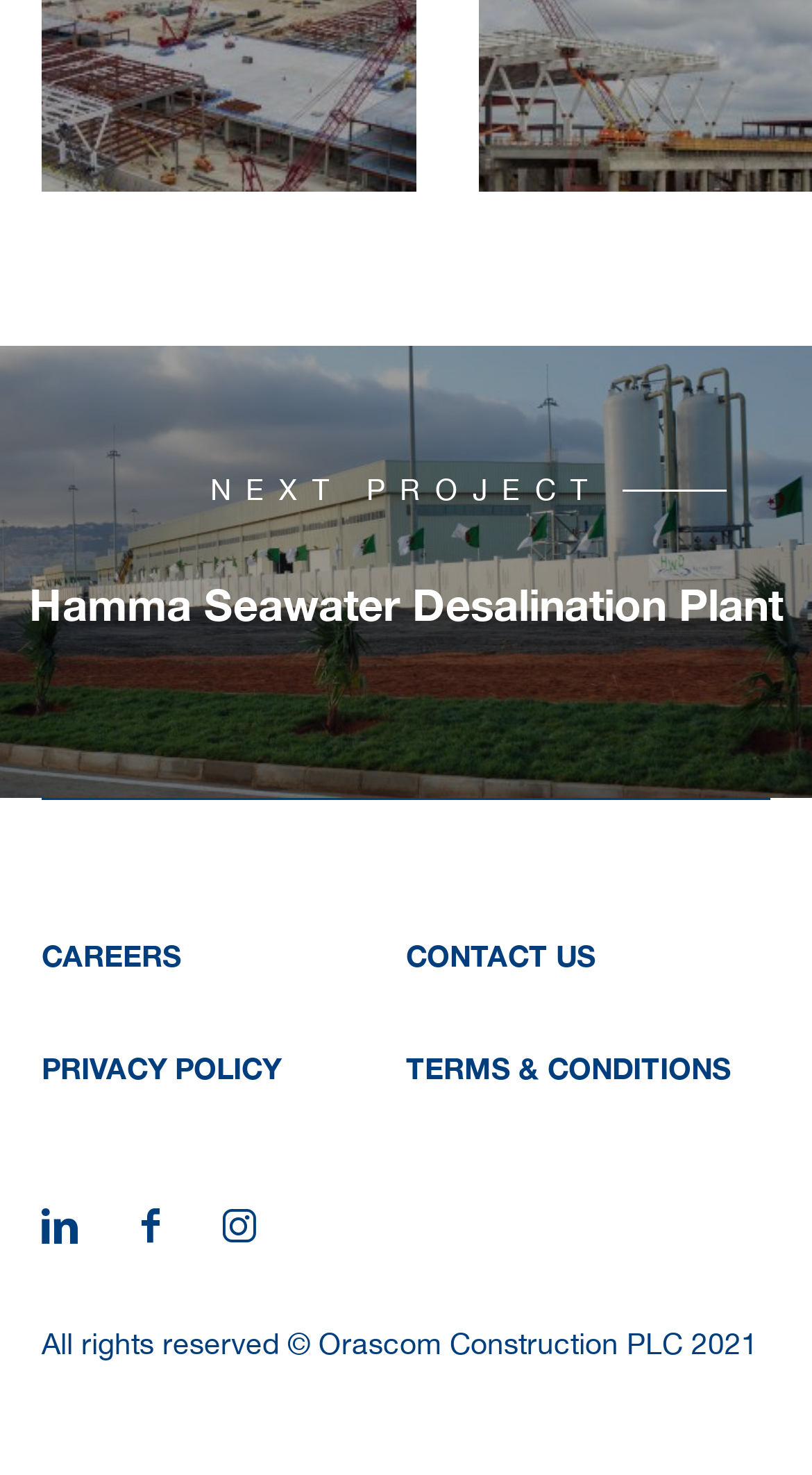What is the name of the company mentioned on the webpage?
Answer the question in a detailed and comprehensive manner.

The StaticText element at the bottom of the webpage contains the text 'All rights reserved © Orascom Construction PLC 2021' which mentions the name of the company as Orascom Construction PLC.